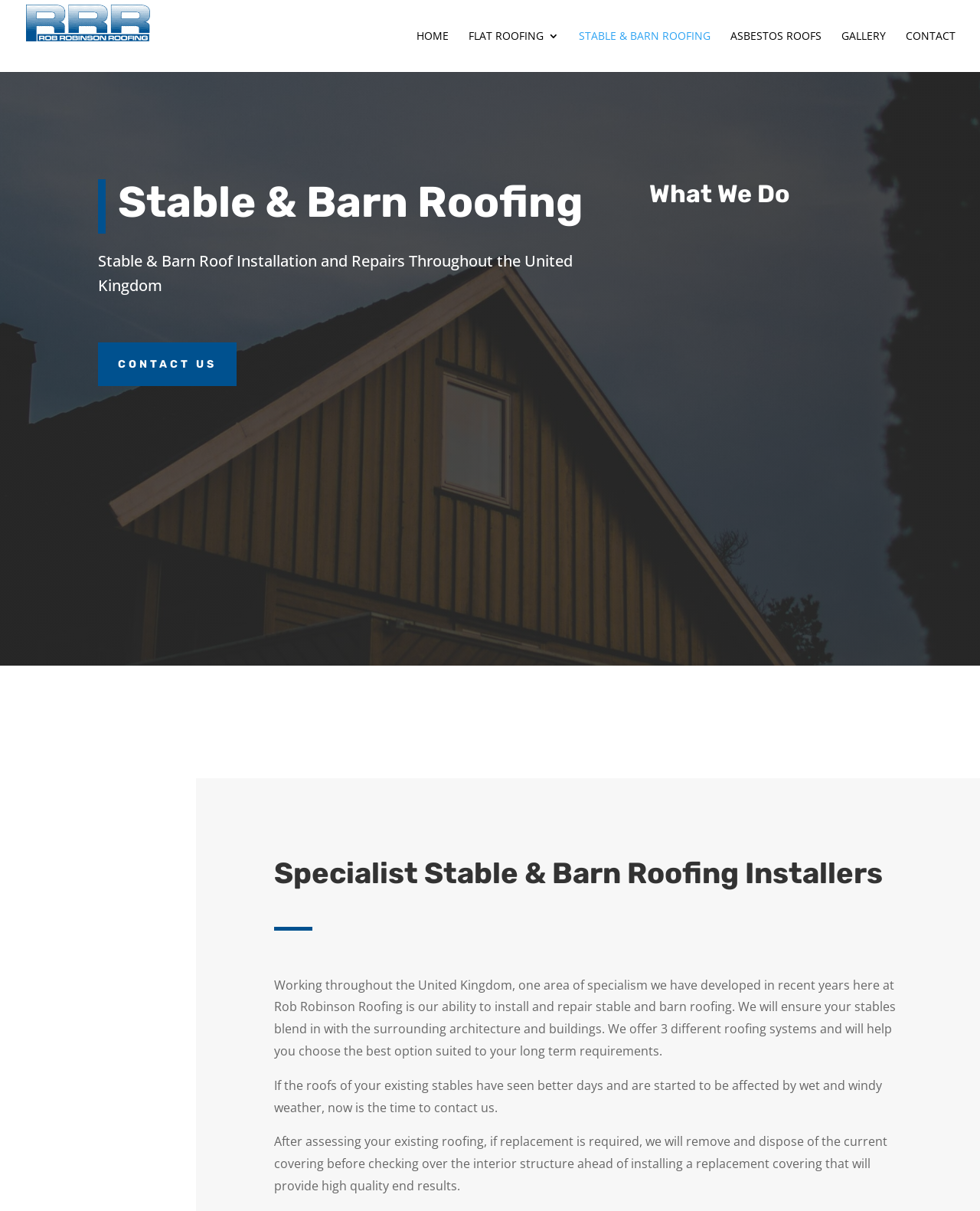How many different roofing systems does the company offer?
Based on the visual details in the image, please answer the question thoroughly.

The company offers 3 different roofing systems, as mentioned in the text 'We offer 3 different roofing systems and will help you choose the best option suited to your long term requirements.'